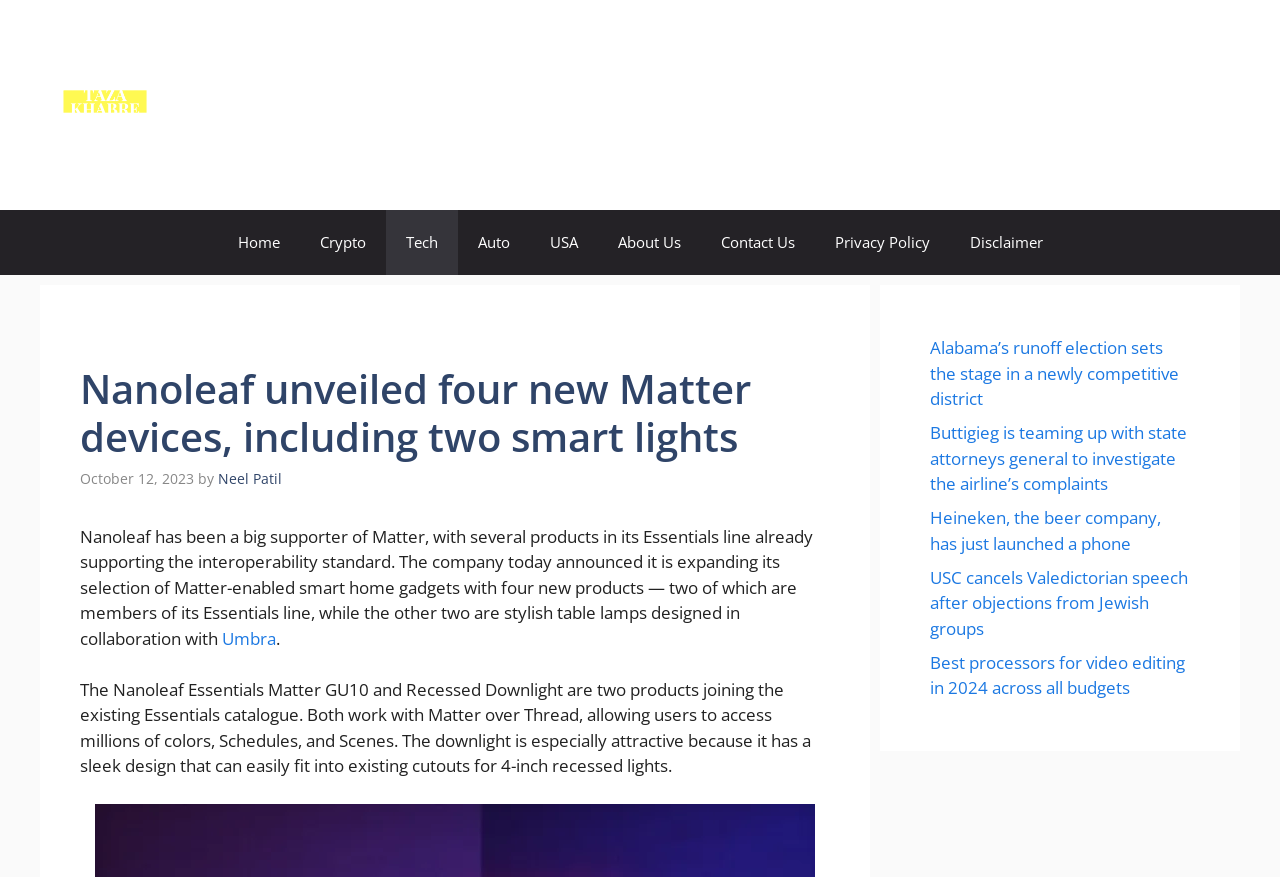Look at the image and give a detailed response to the following question: What is the name of the author of the article?

The question can be answered by looking at the text 'by Neel Patil' which indicates that Neel Patil is the author of the article.